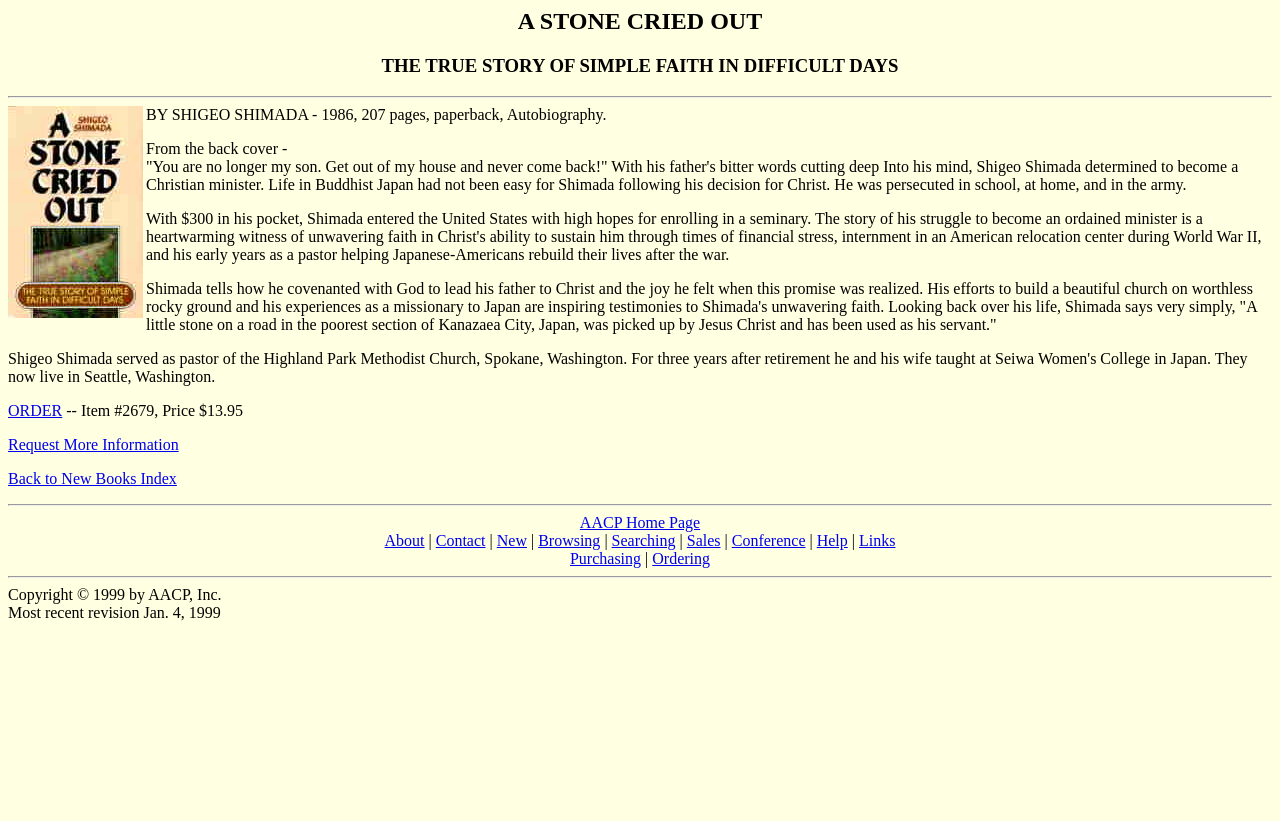Based on the element description Back to New Books Index, identify the bounding box coordinates for the UI element. The coordinates should be in the format (top-left x, top-left y, bottom-right x, bottom-right y) and within the 0 to 1 range.

[0.006, 0.572, 0.138, 0.593]